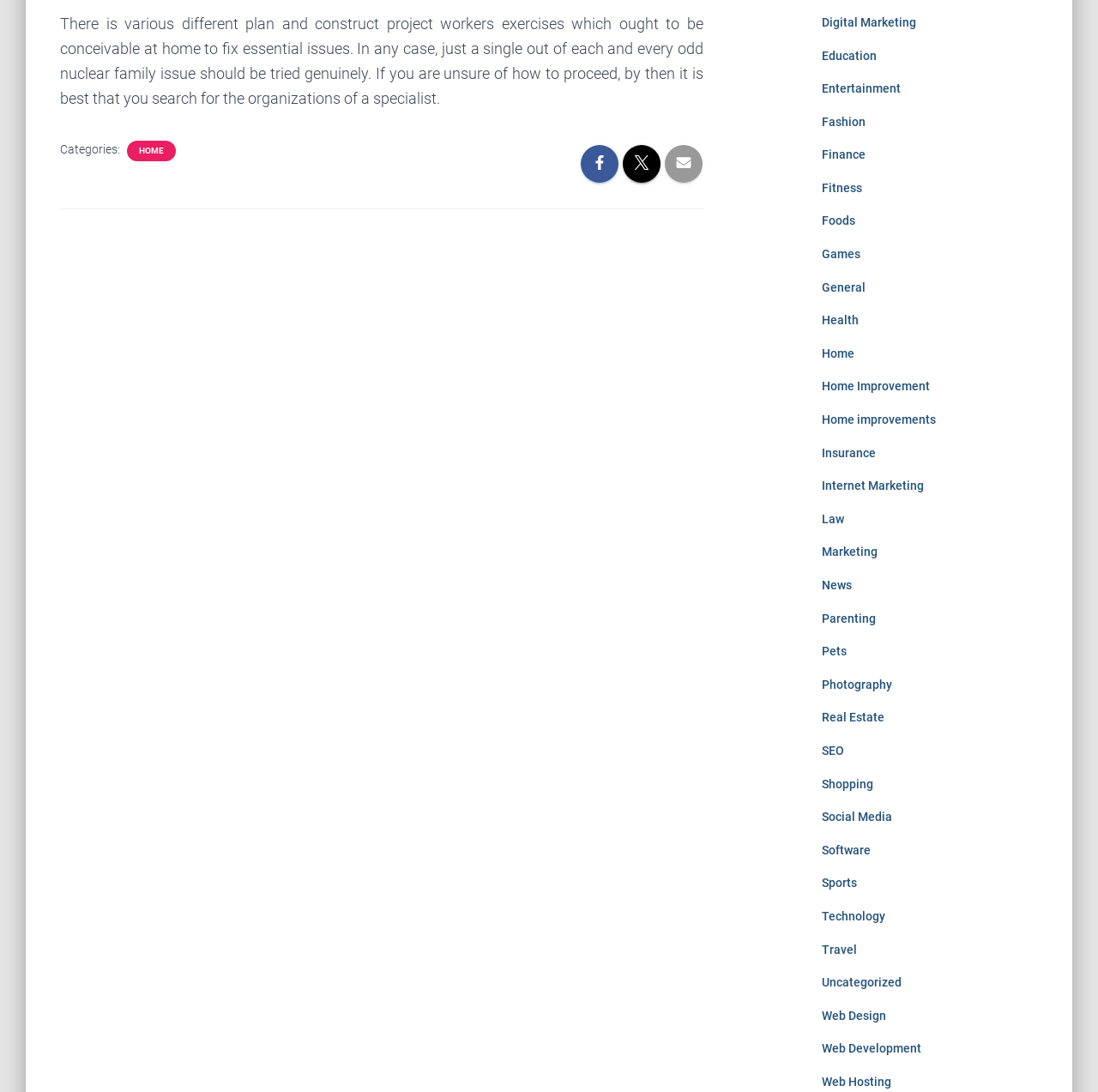What is the first category listed?
Please provide a single word or phrase in response based on the screenshot.

HOME